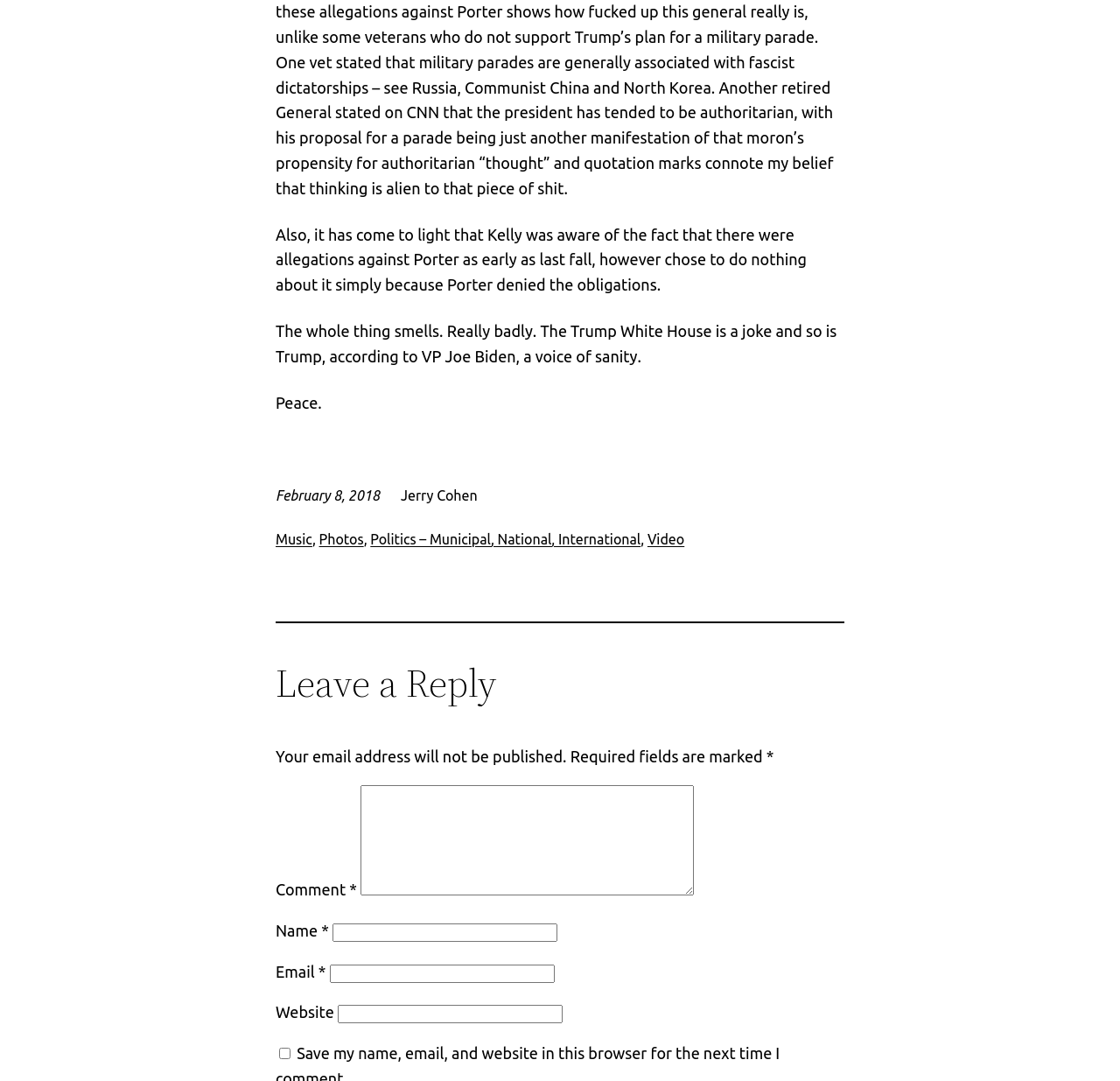Please determine the bounding box coordinates of the area that needs to be clicked to complete this task: 'Click on the 'Music' link'. The coordinates must be four float numbers between 0 and 1, formatted as [left, top, right, bottom].

[0.246, 0.492, 0.279, 0.506]